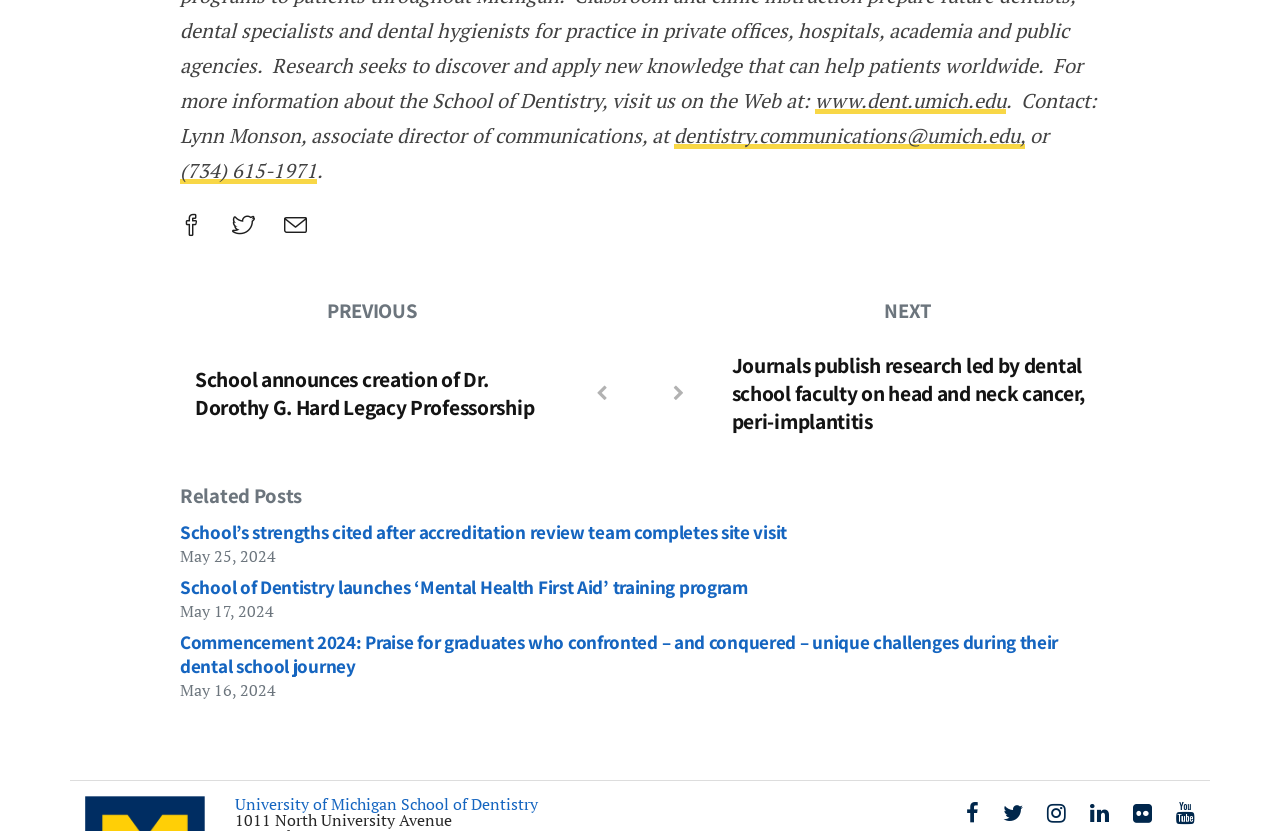What is the date of the second news article?
Can you provide an in-depth and detailed response to the question?

I found the date of the second news article by looking at the StaticText element with the OCR text 'May 25, 2024'.